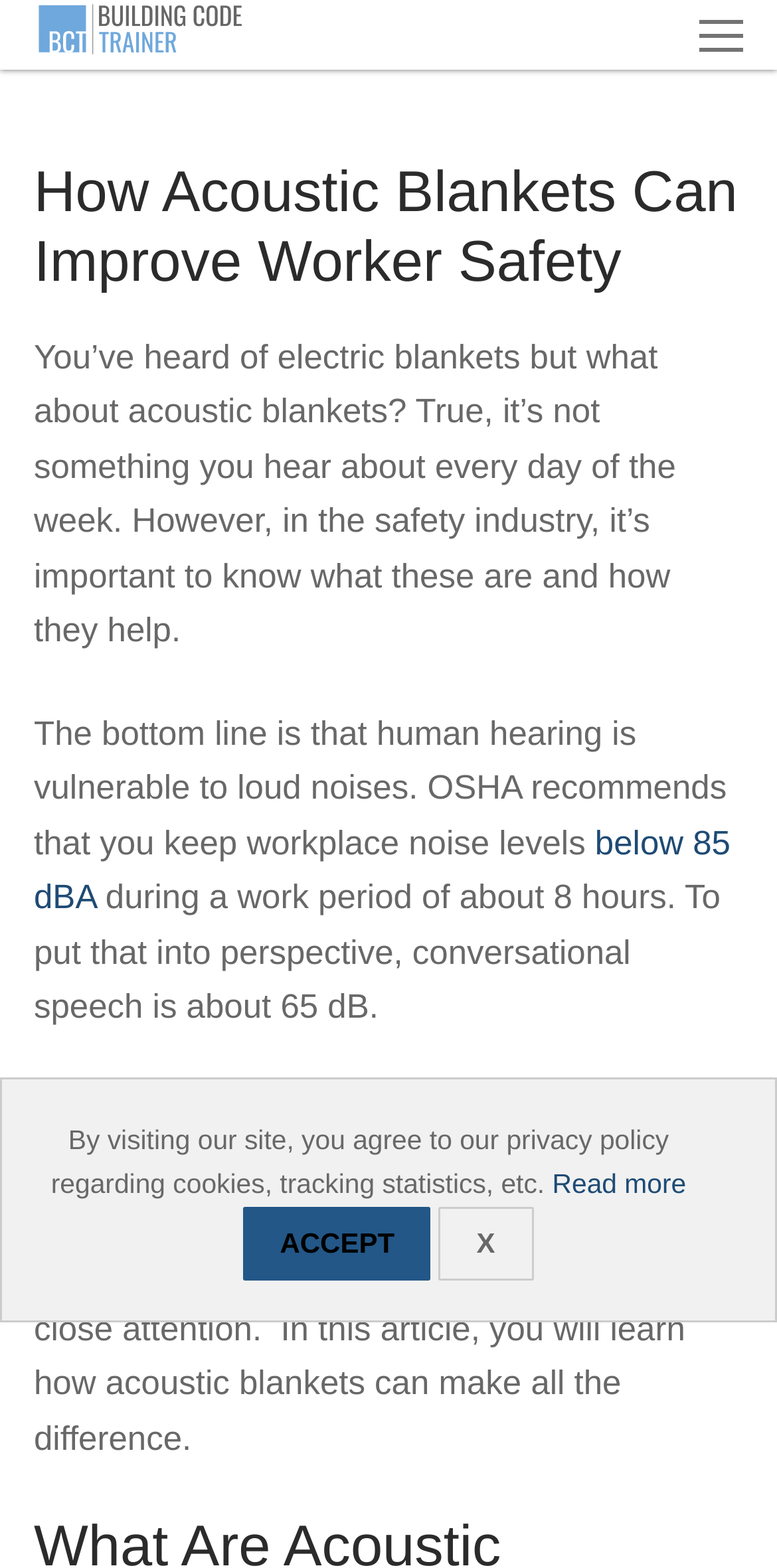What is the purpose of acoustic blankets?
Use the screenshot to answer the question with a single word or phrase.

ensure employee safety